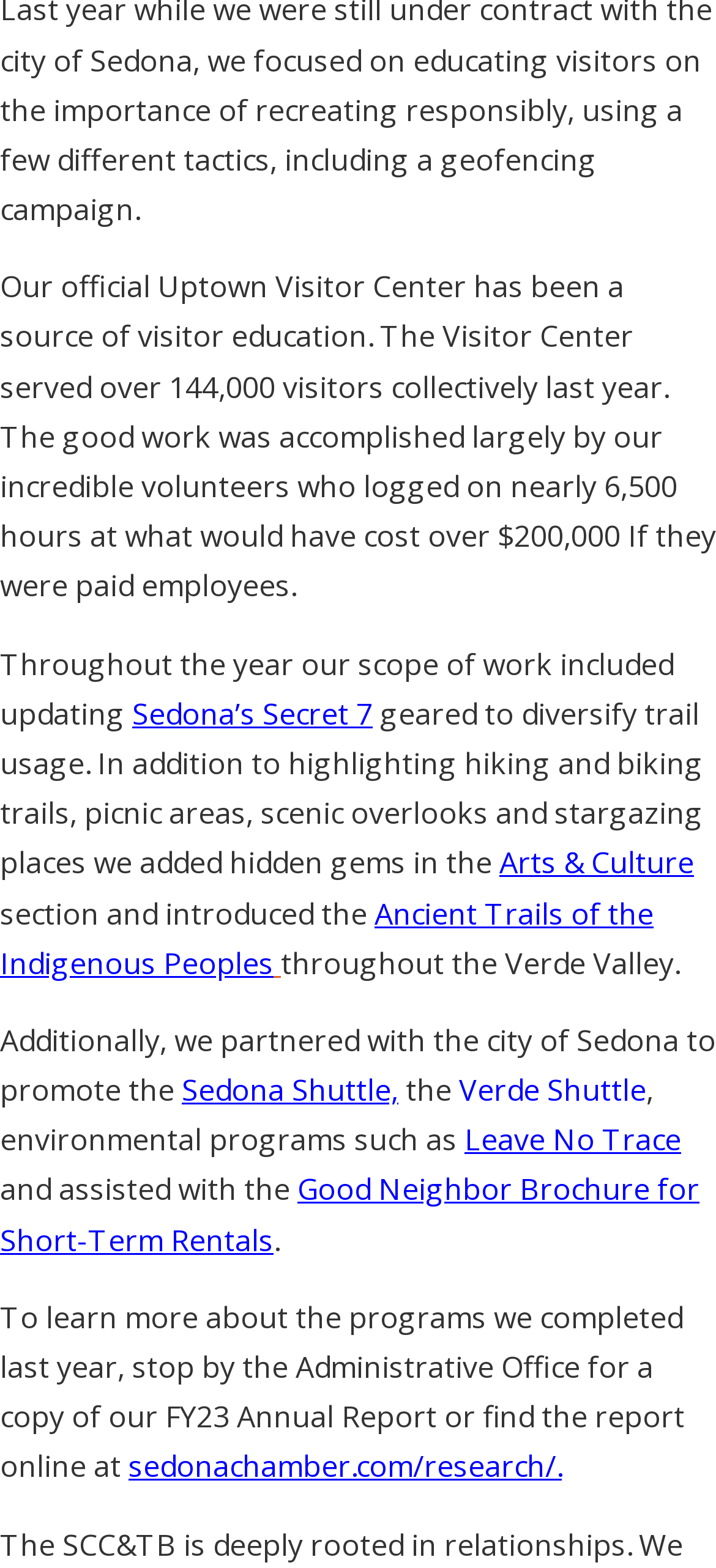Please find the bounding box coordinates of the clickable region needed to complete the following instruction: "View Carmen by Bizet". The bounding box coordinates must consist of four float numbers between 0 and 1, i.e., [left, top, right, bottom].

None